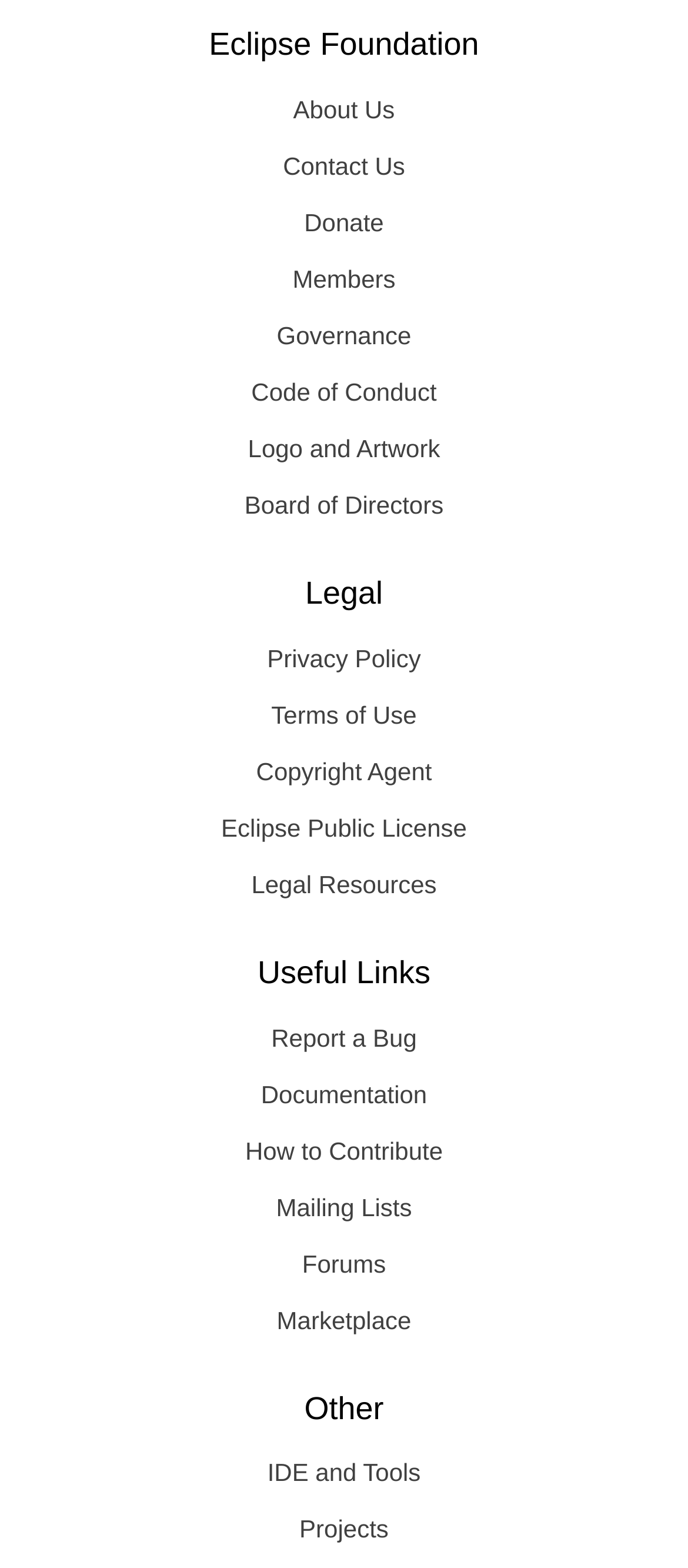Please identify the bounding box coordinates of the element that needs to be clicked to perform the following instruction: "Report a Bug".

[0.038, 0.644, 0.962, 0.68]